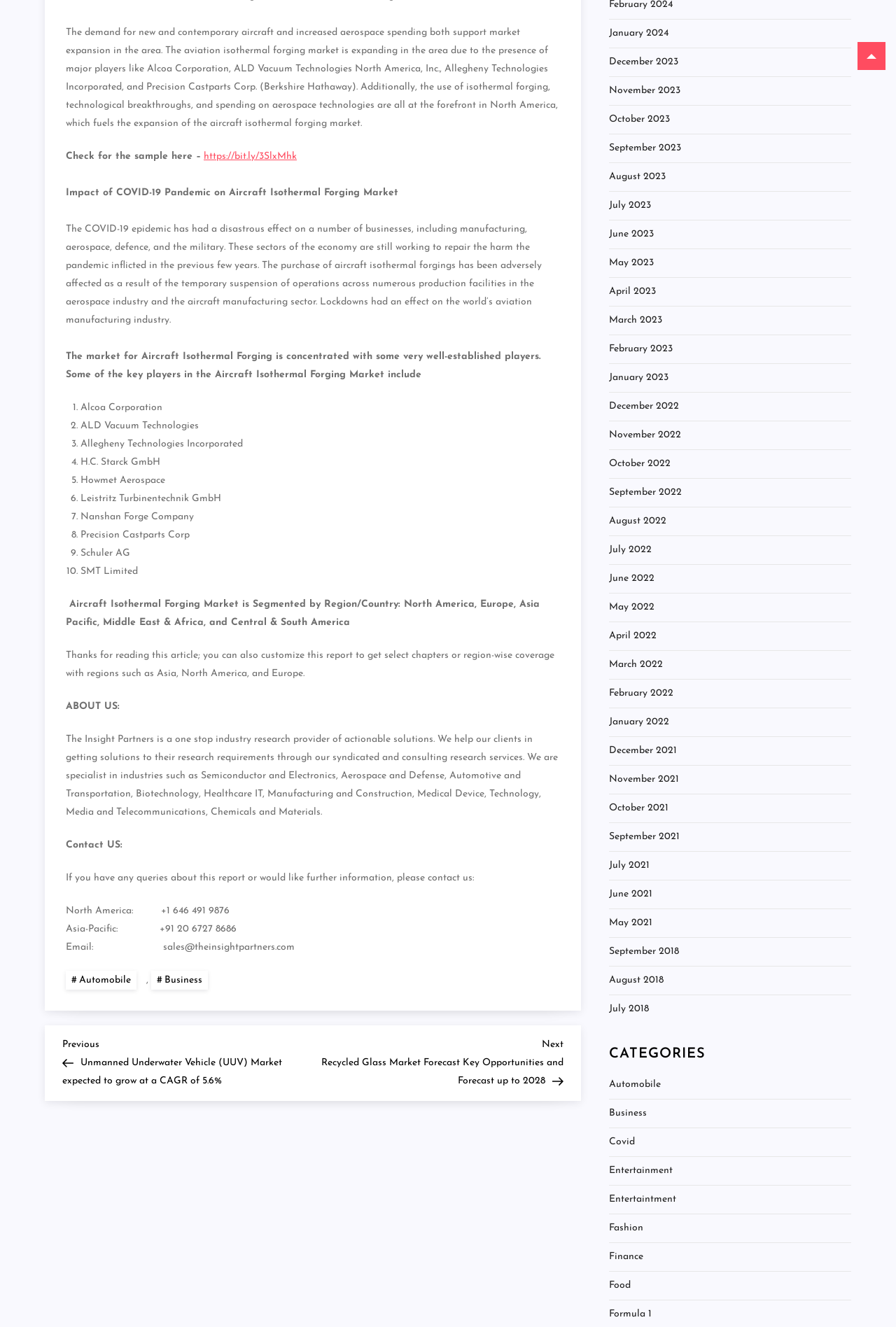From the element description January 2024, predict the bounding box coordinates of the UI element. The coordinates must be specified in the format (top-left x, top-left y, bottom-right x, bottom-right y) and should be within the 0 to 1 range.

[0.68, 0.018, 0.746, 0.032]